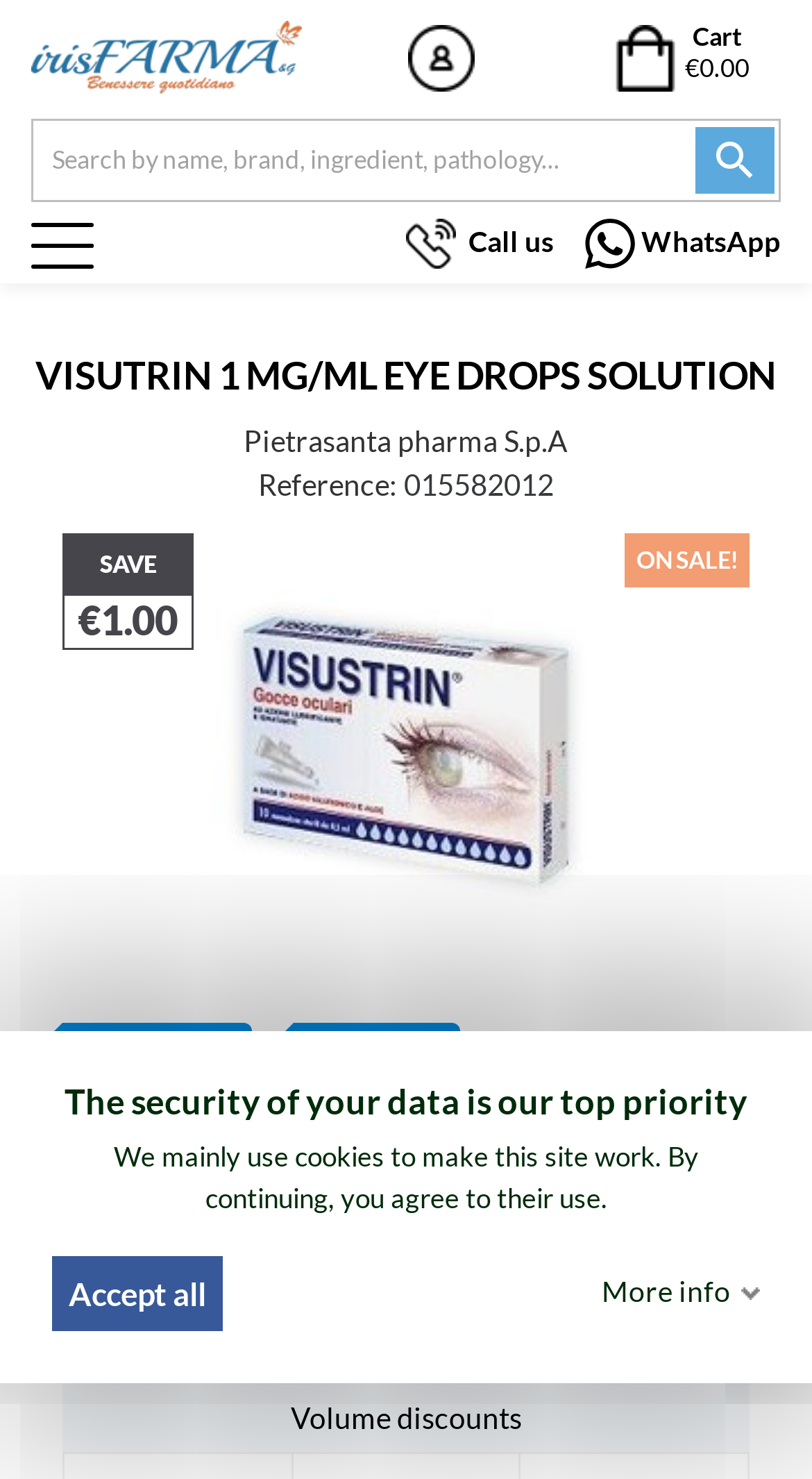Please analyze the image and give a detailed answer to the question:
What is the brand of the eye drops?

I found the brand name 'IrisFarma' by looking at the top-left corner of the webpage, where it says 'IrisFarma Benessere quotidiano'.